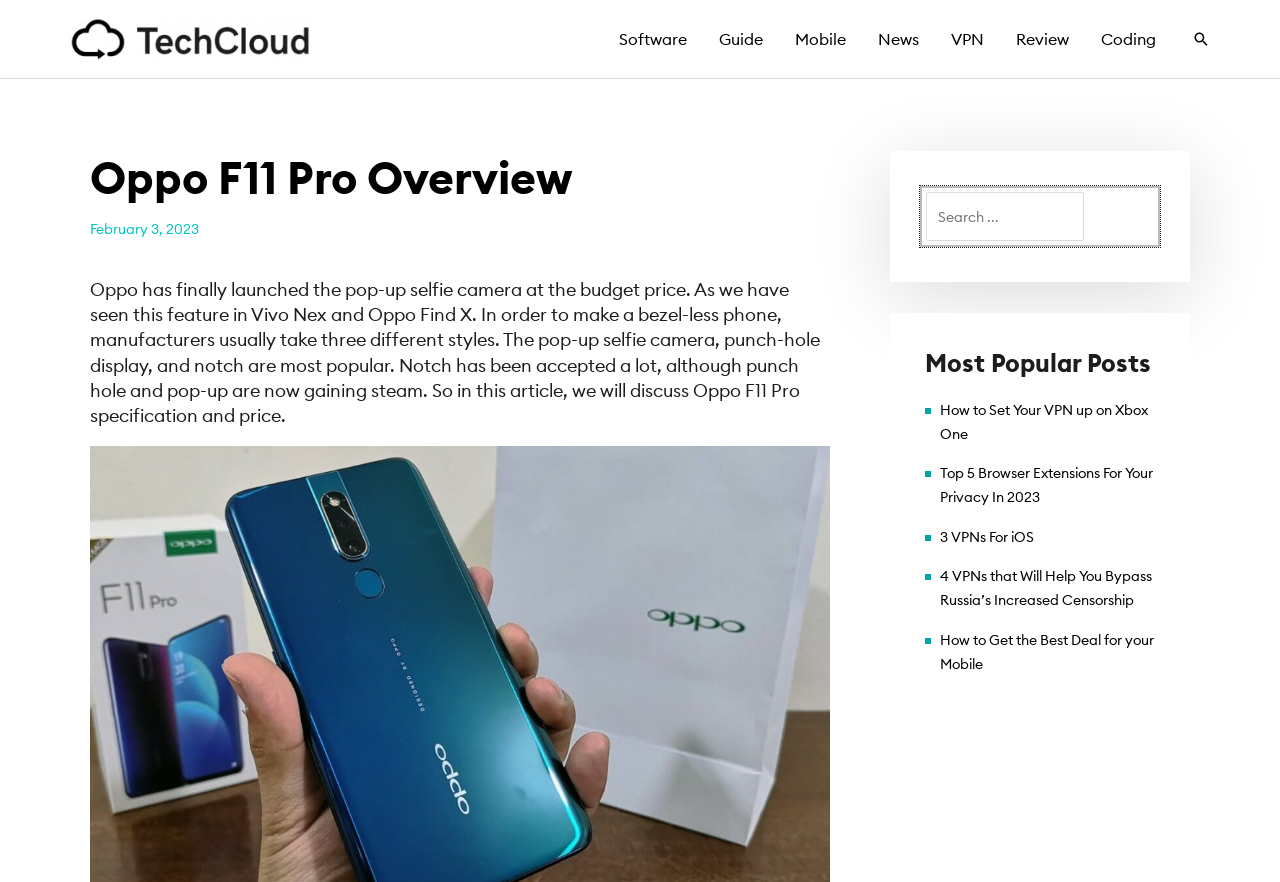Identify the bounding box coordinates for the region to click in order to carry out this instruction: "Read the Oppo F11 Pro Overview article". Provide the coordinates using four float numbers between 0 and 1, formatted as [left, top, right, bottom].

[0.07, 0.171, 0.648, 0.232]